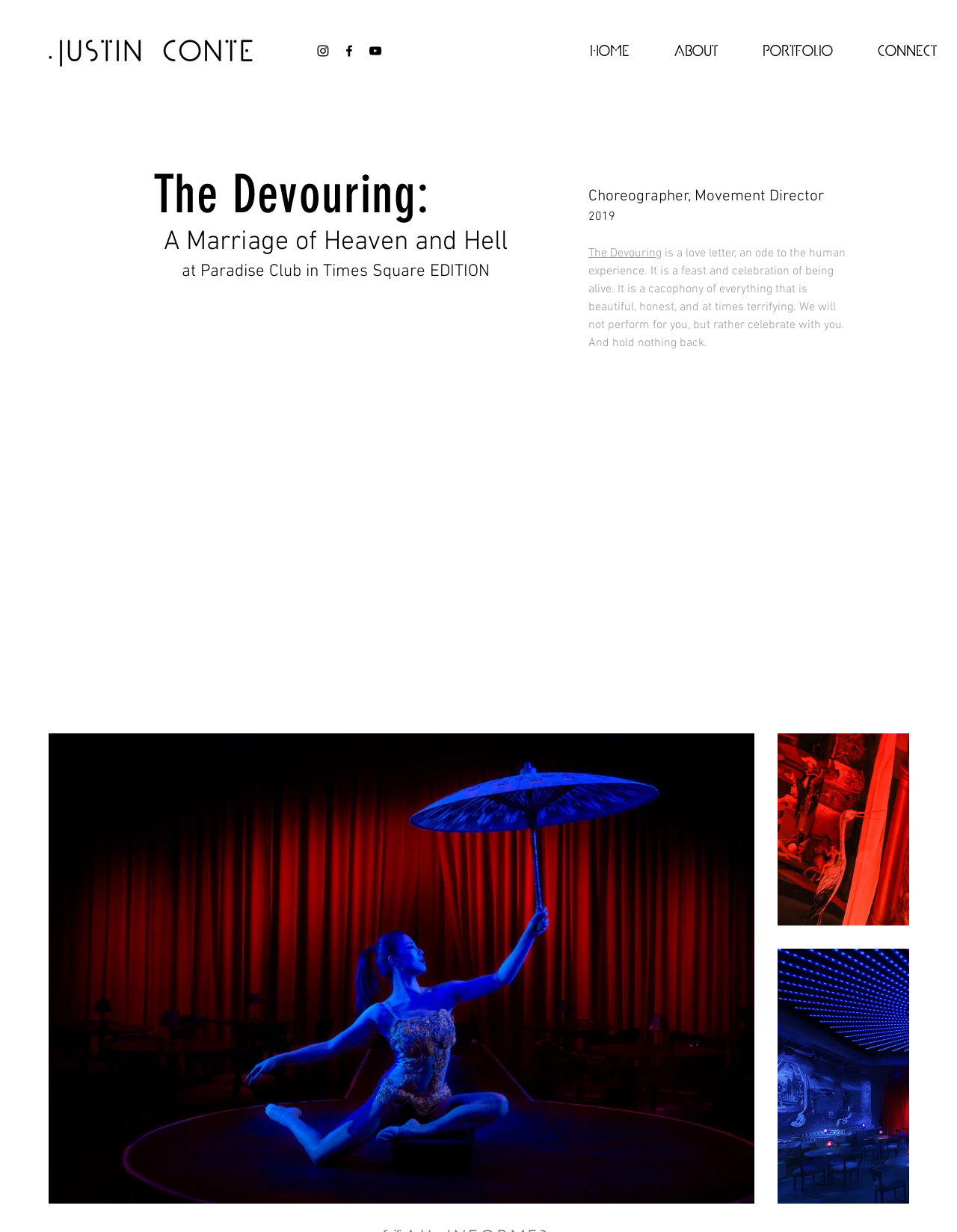Predict the bounding box coordinates of the area that should be clicked to accomplish the following instruction: "View the Portfolio". The bounding box coordinates should consist of four float numbers between 0 and 1, i.e., [left, top, right, bottom].

[0.762, 0.026, 0.882, 0.056]